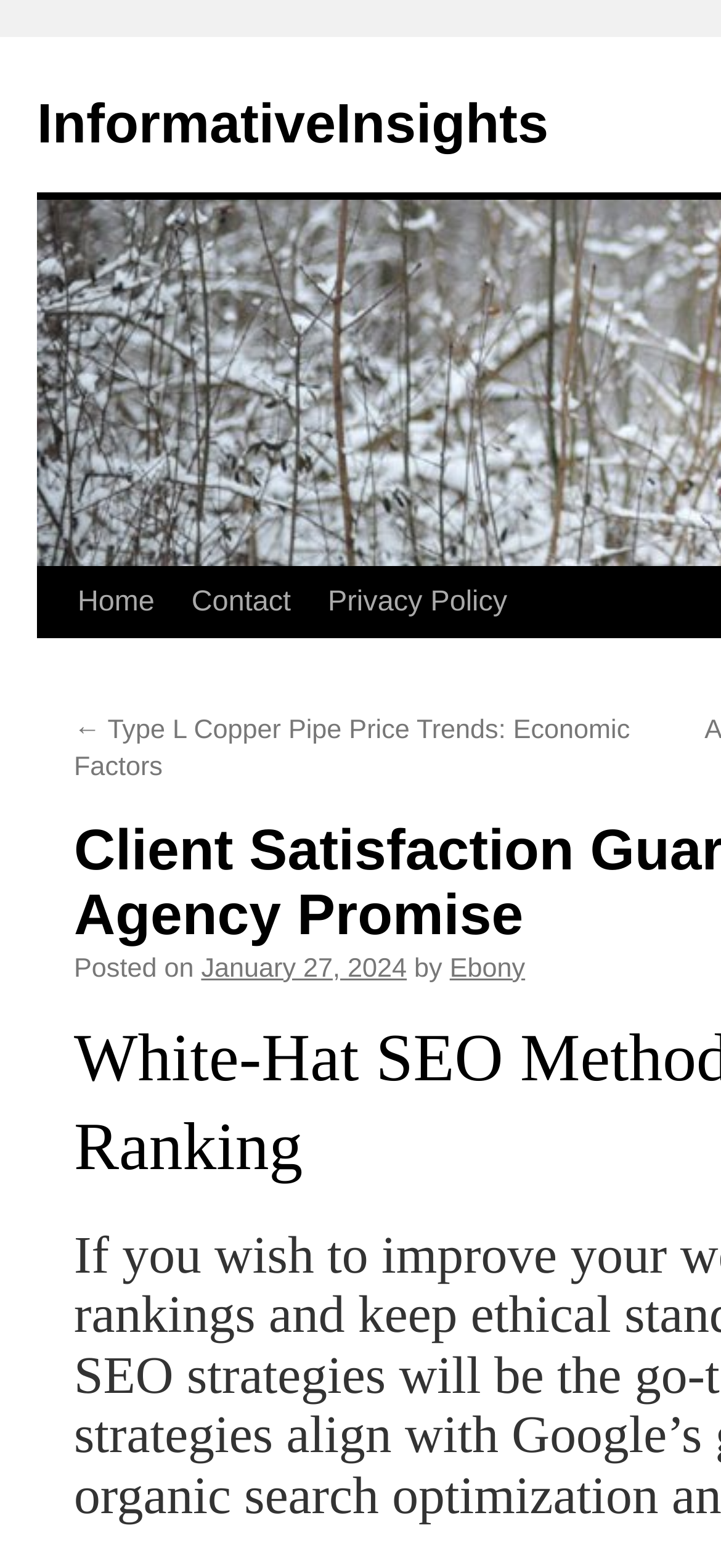Locate the bounding box coordinates of the UI element described by: "Skip to content". The bounding box coordinates should consist of four float numbers between 0 and 1, i.e., [left, top, right, bottom].

[0.049, 0.361, 0.1, 0.495]